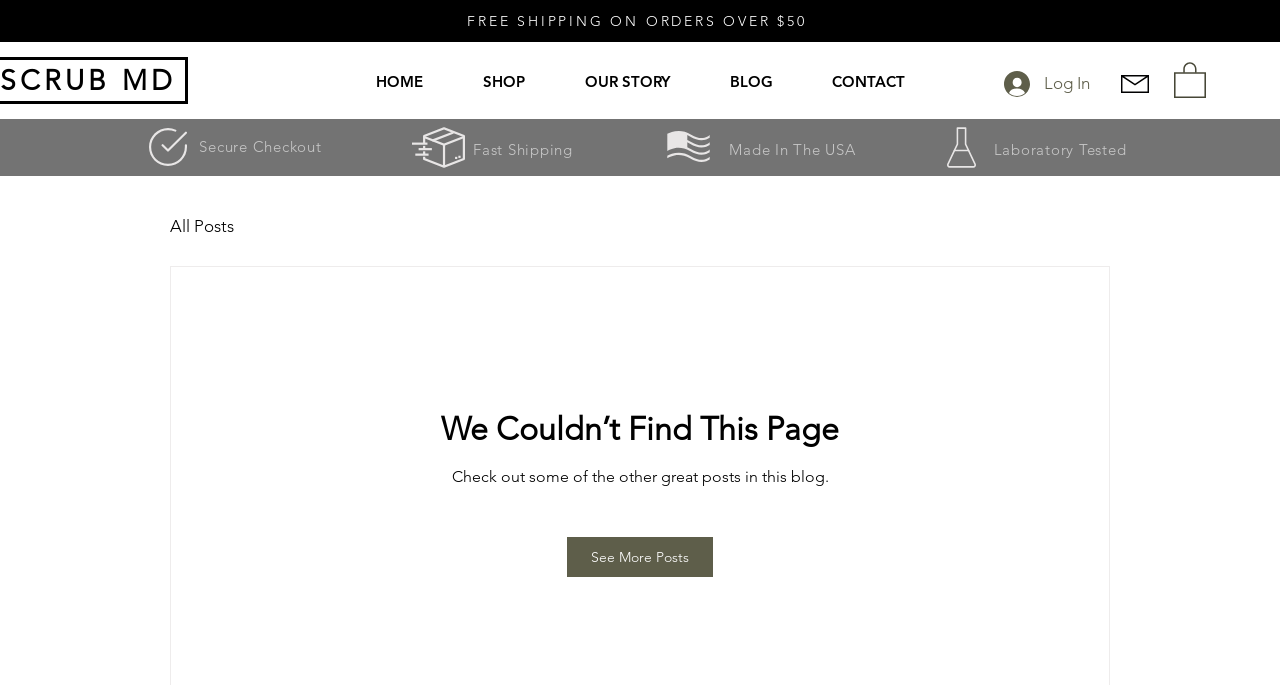Please provide a one-word or phrase answer to the question: 
How many images are there on the webpage?

7